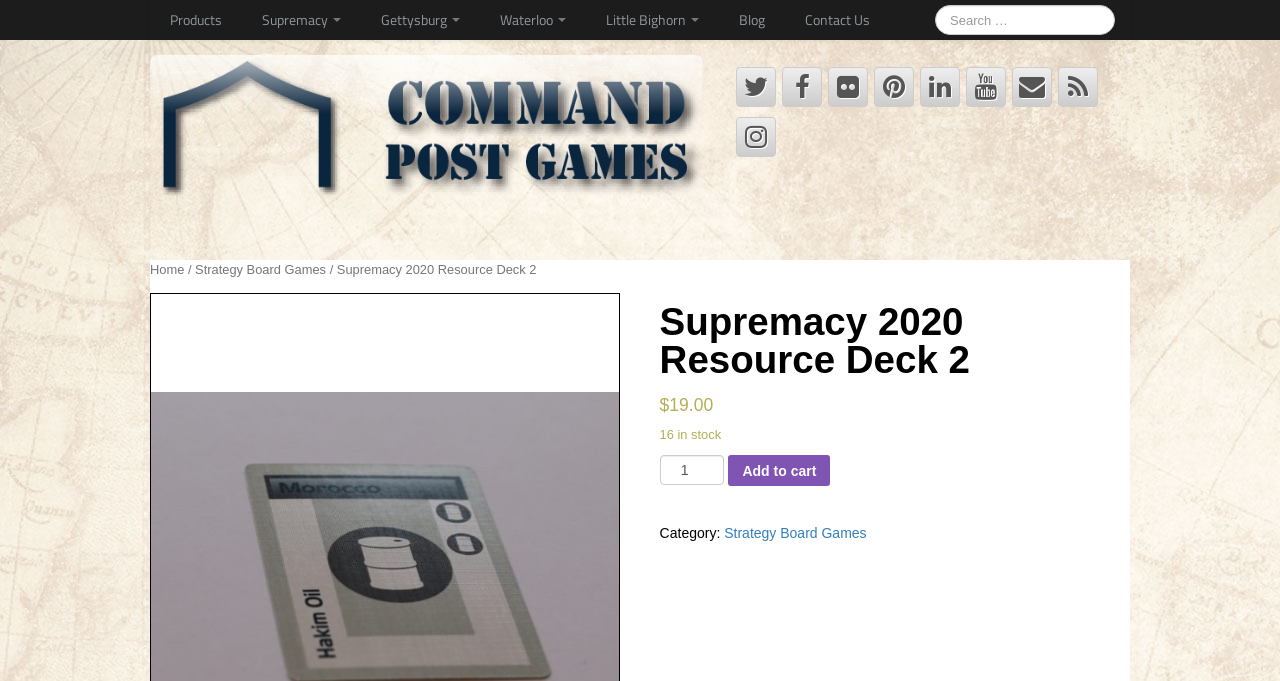What is the minimum quantity that can be added to the cart?
Please provide a comprehensive answer based on the information in the image.

The minimum quantity that can be added to the cart can be found on the webpage by looking at the spinbutton, which has a valuemin of 1.